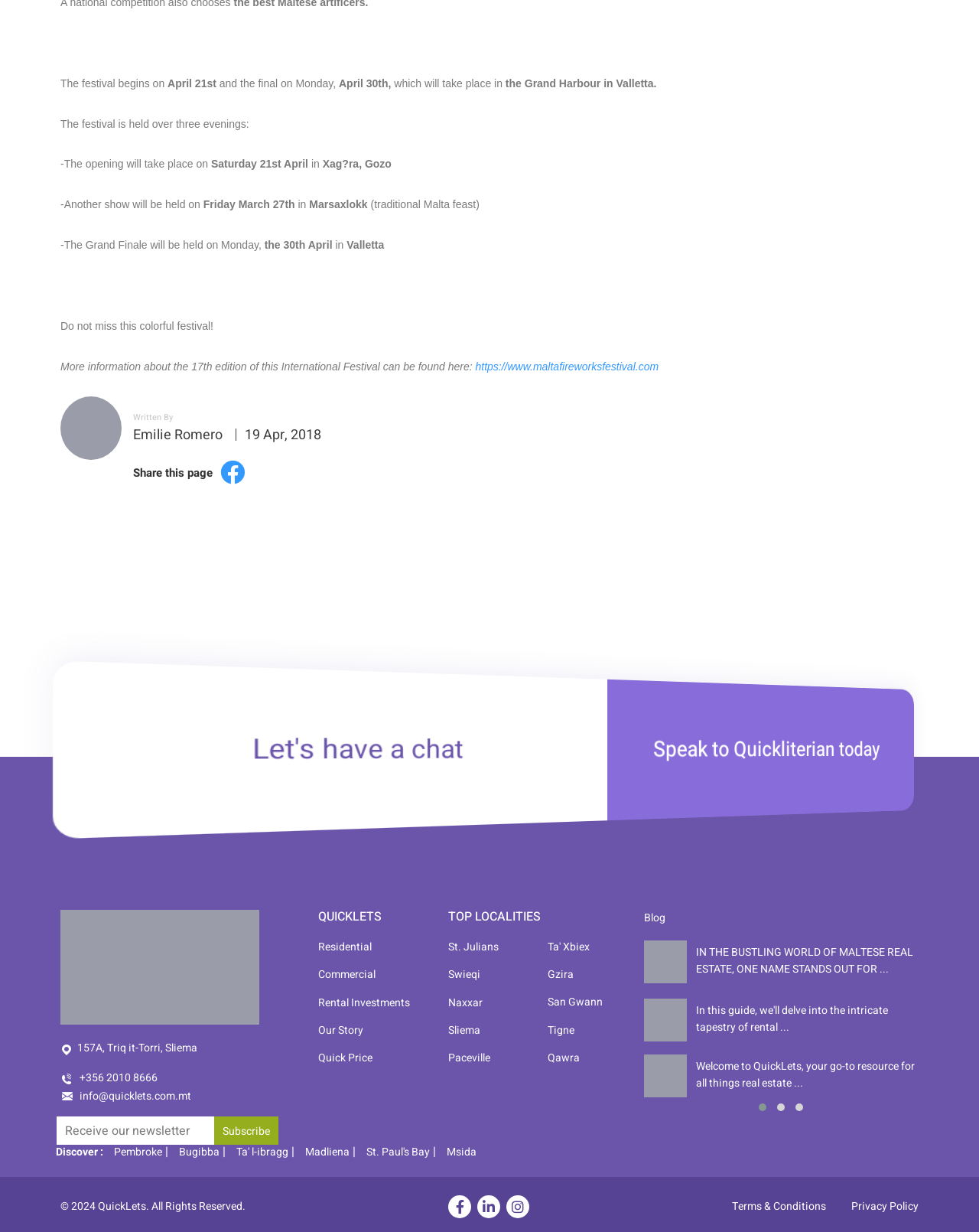Please specify the bounding box coordinates of the region to click in order to perform the following instruction: "Click the link to learn more about the 17th edition of the International Festival".

[0.486, 0.292, 0.673, 0.302]